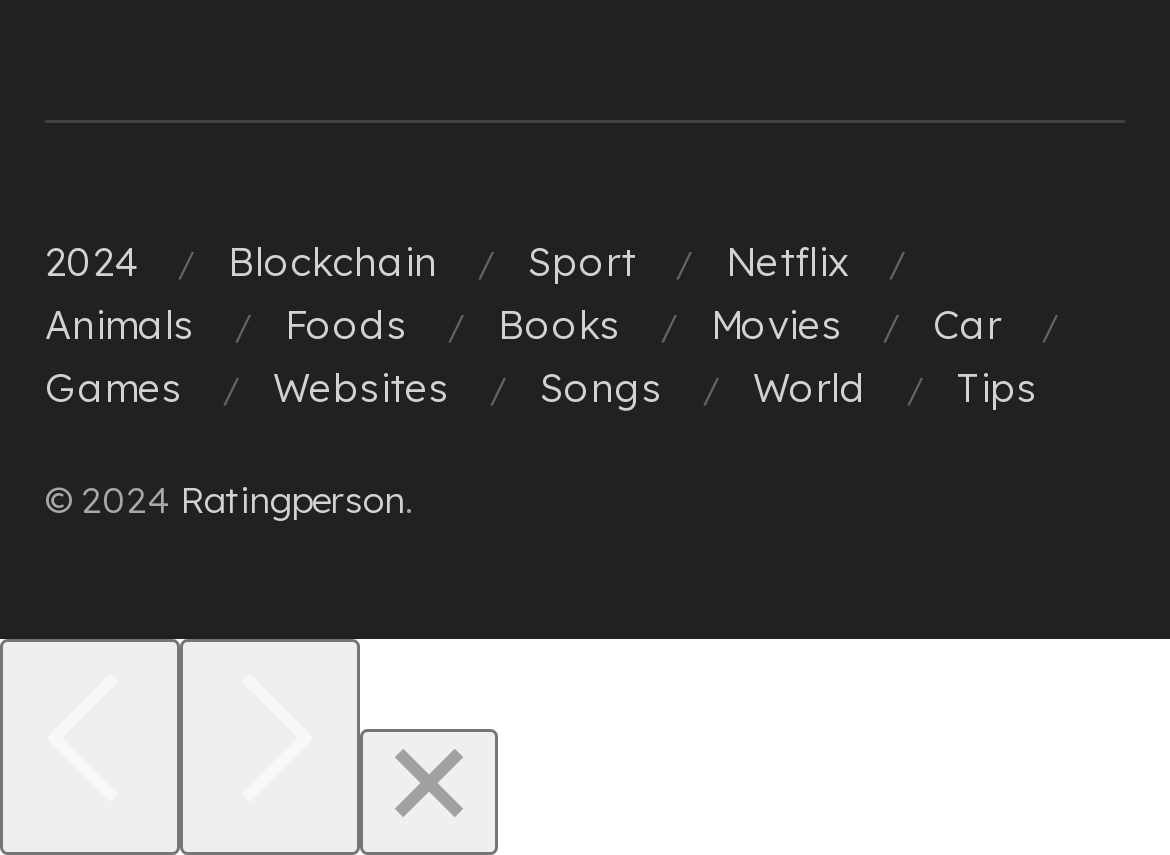Please indicate the bounding box coordinates of the element's region to be clicked to achieve the instruction: "View the Games section". Provide the coordinates as four float numbers between 0 and 1, i.e., [left, top, right, bottom].

[0.038, 0.423, 0.156, 0.479]